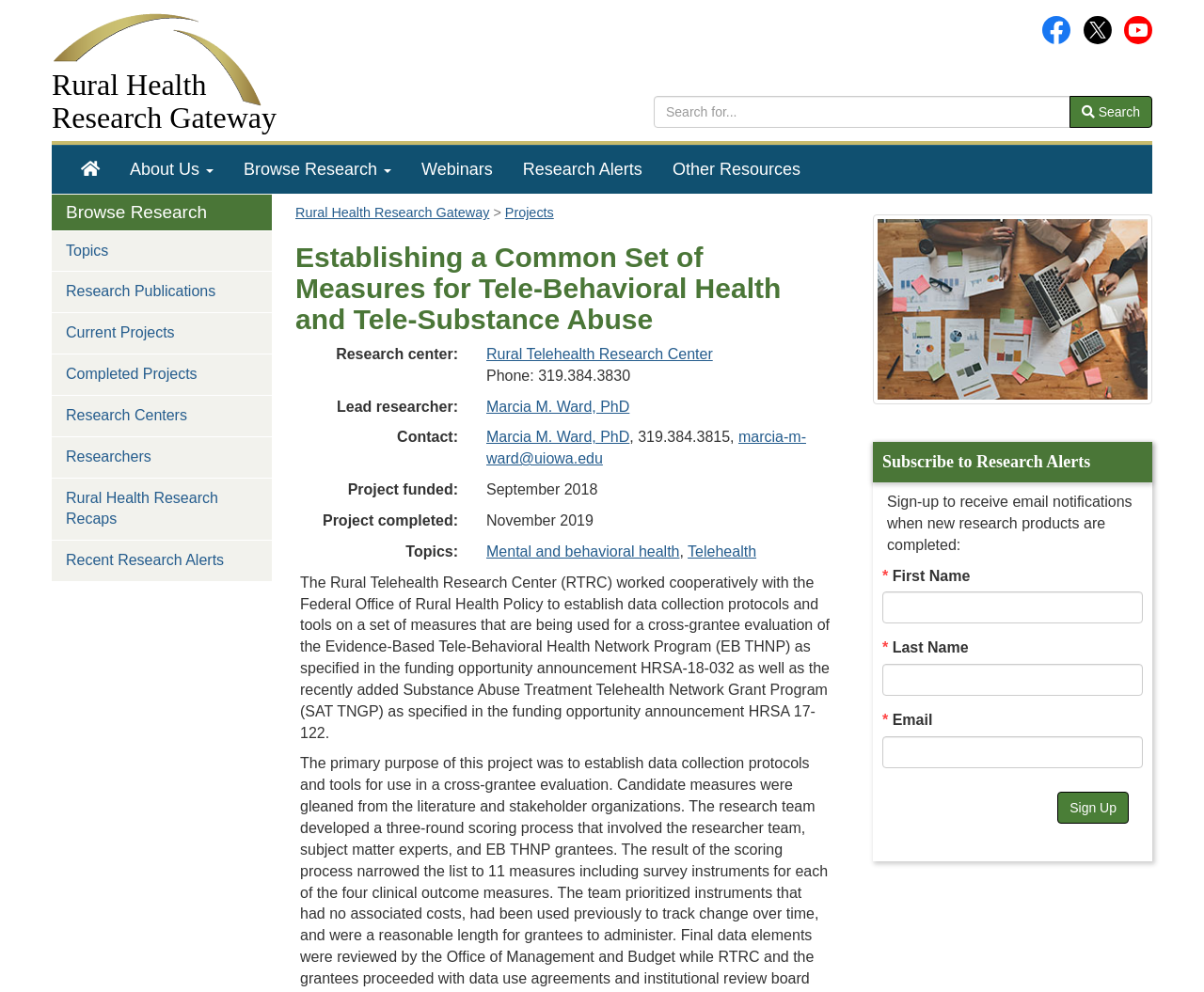Please provide the bounding box coordinates for the element that needs to be clicked to perform the instruction: "Search for research topics". The coordinates must consist of four float numbers between 0 and 1, formatted as [left, top, right, bottom].

[0.543, 0.097, 0.957, 0.129]